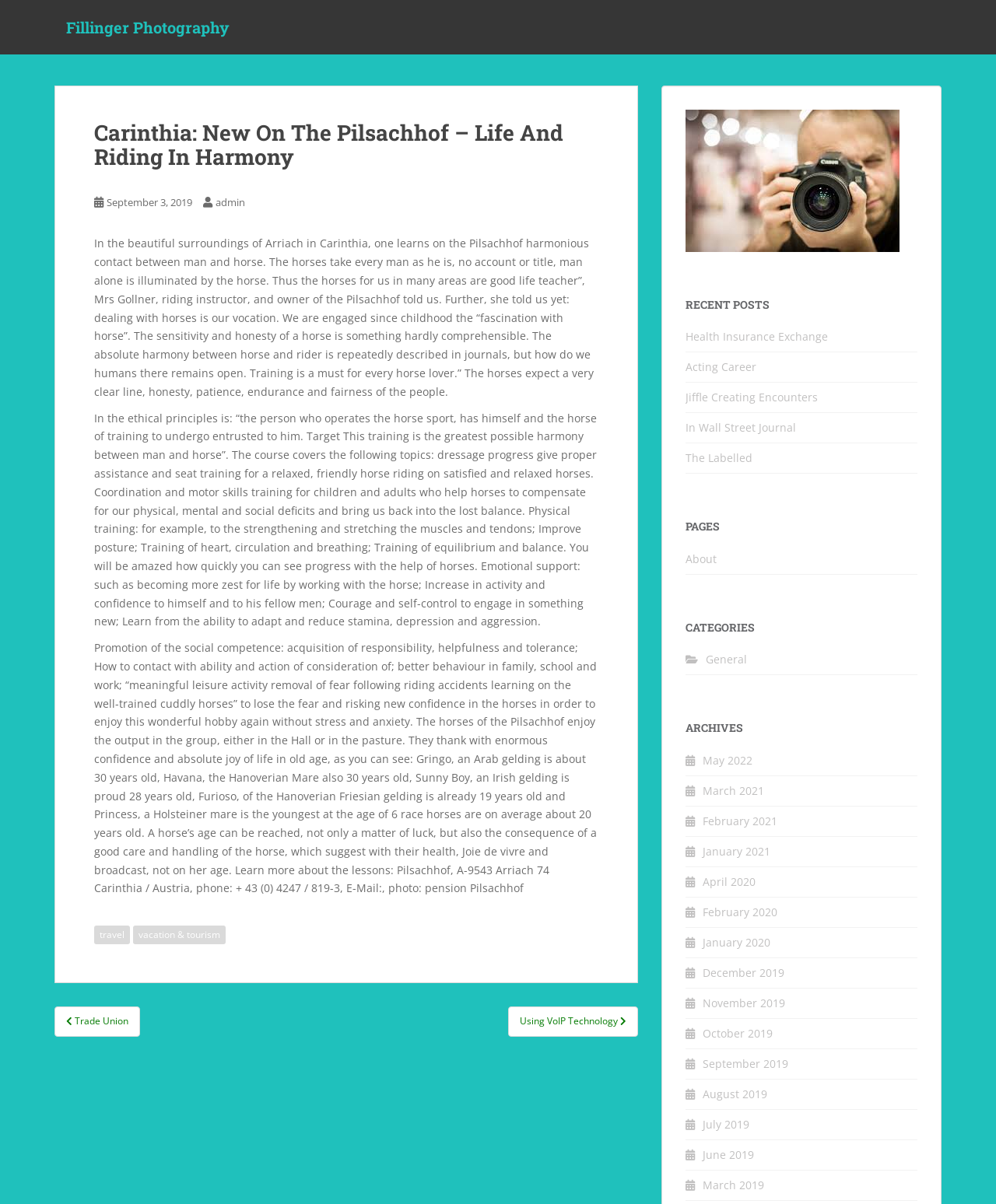Using a single word or phrase, answer the following question: 
What is the location of Pilsachhof?

Arriach, Carinthia, Austria